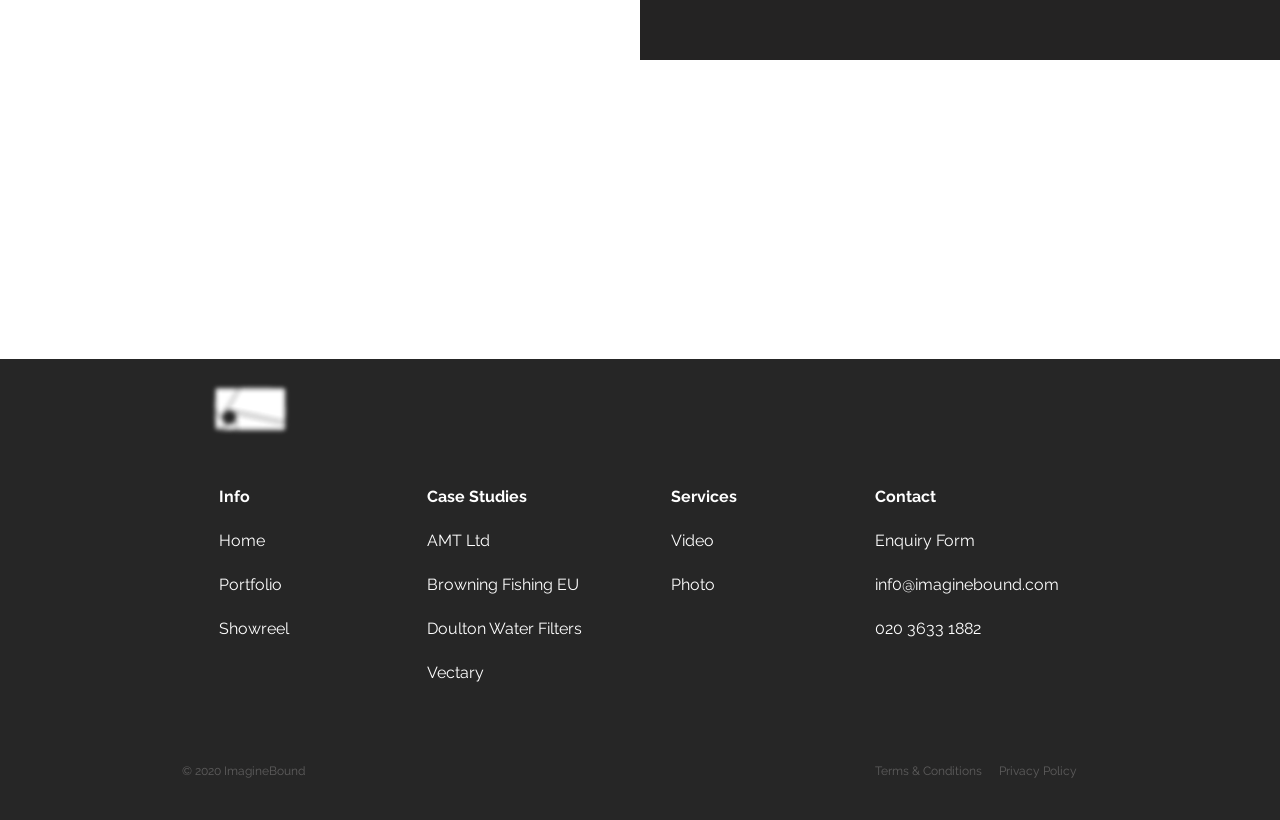Please locate the clickable area by providing the bounding box coordinates to follow this instruction: "Read Magazine".

None